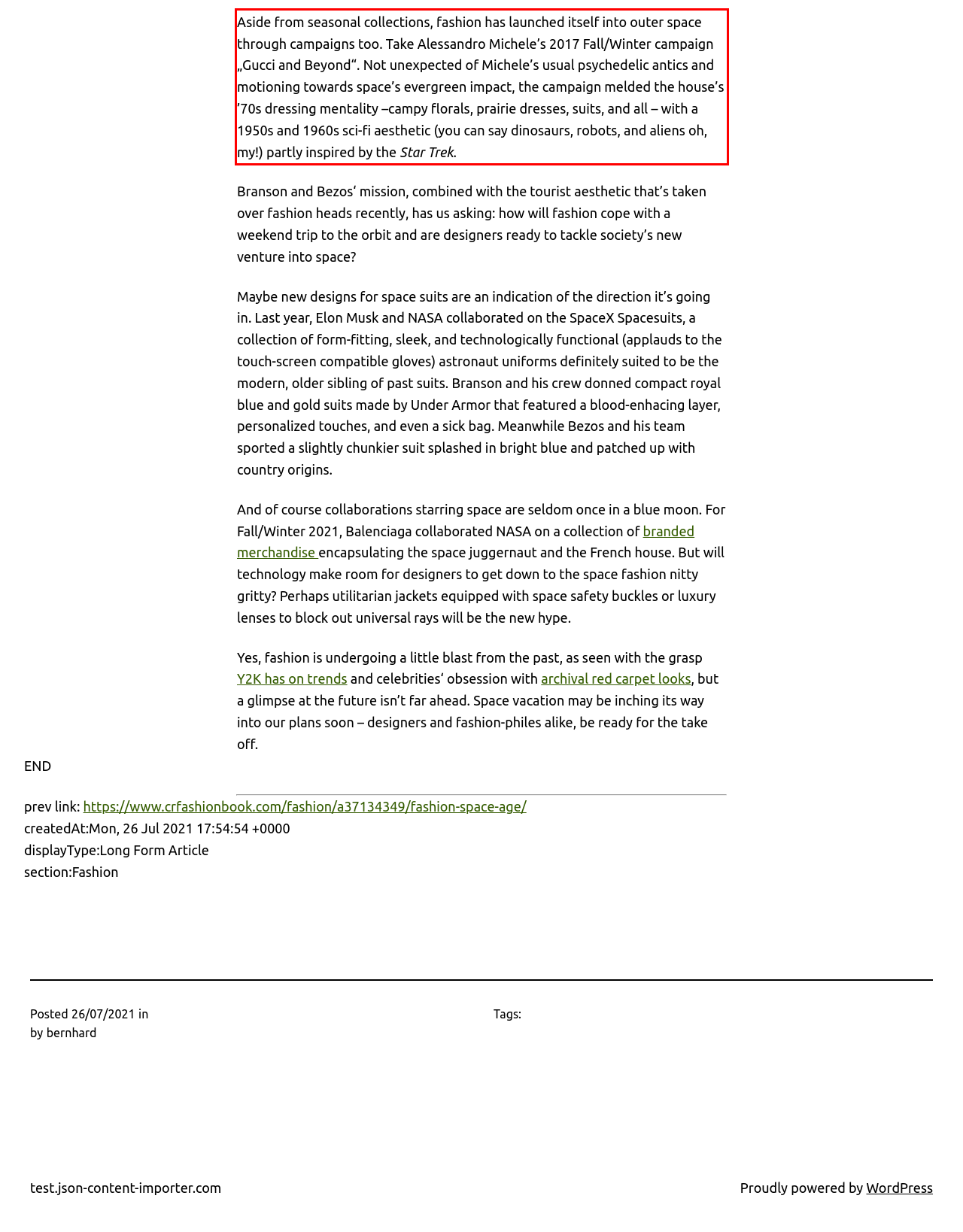Analyze the screenshot of the webpage and extract the text from the UI element that is inside the red bounding box.

Aside from seasonal collections, fashion has launched itself into outer space through campaigns too. Take Alessandro Michele’s 2017 Fall/Winter campaign „Gucci and Beyond“. Not unexpected of Michele’s usual psychedelic antics and motioning towards space’s evergreen impact, the campaign melded the house’s ’70s dressing mentality –campy florals, prairie dresses, suits, and all – with a 1950s and 1960s sci-fi aesthetic (you can say dinosaurs, robots, and aliens oh, my!) partly inspired by the Star Trek.